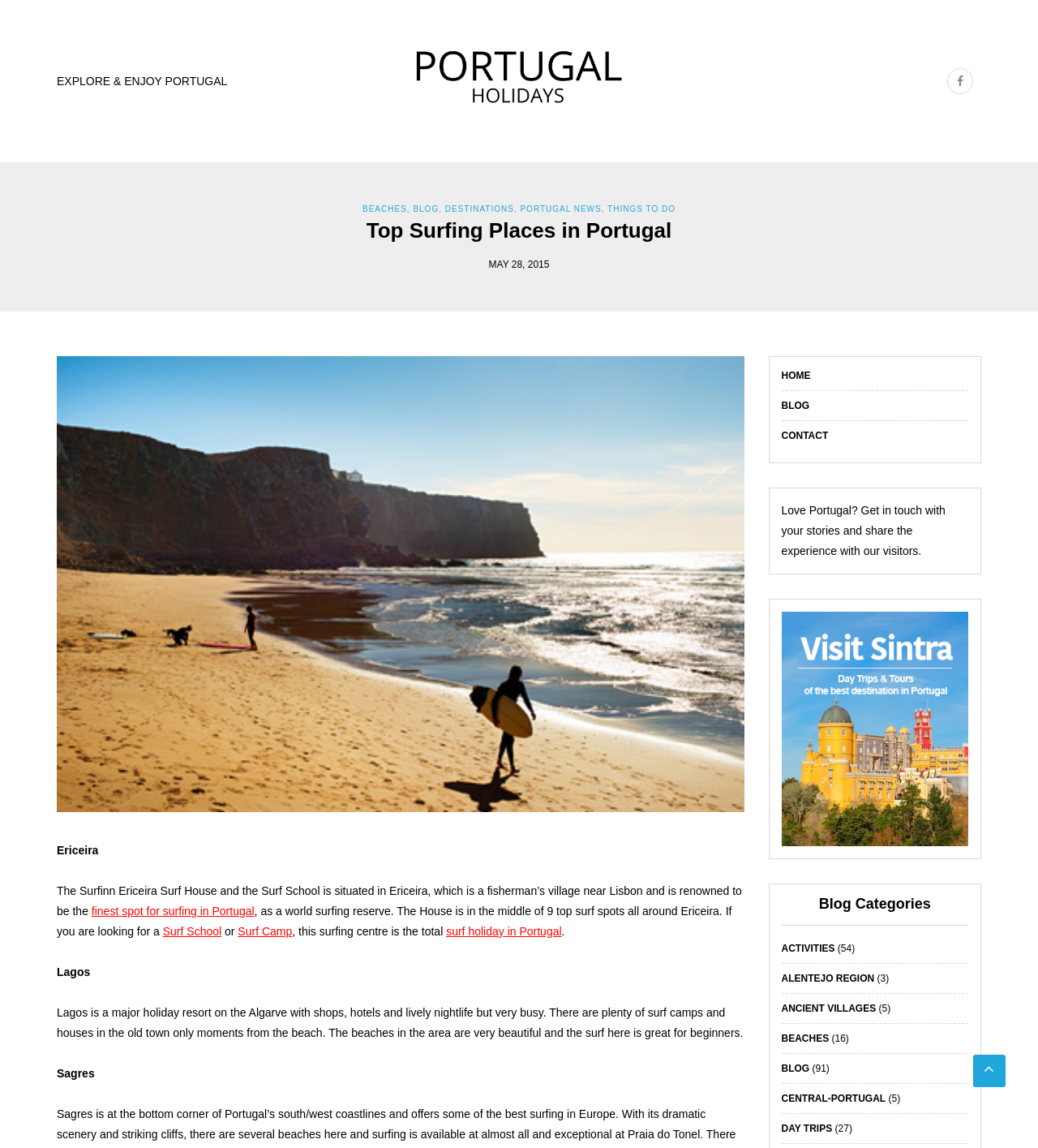Using the given element description, provide the bounding box coordinates (top-left x, top-left y, bottom-right x, bottom-right y) for the corresponding UI element in the screenshot: title="The Catch and The Hatch"

None